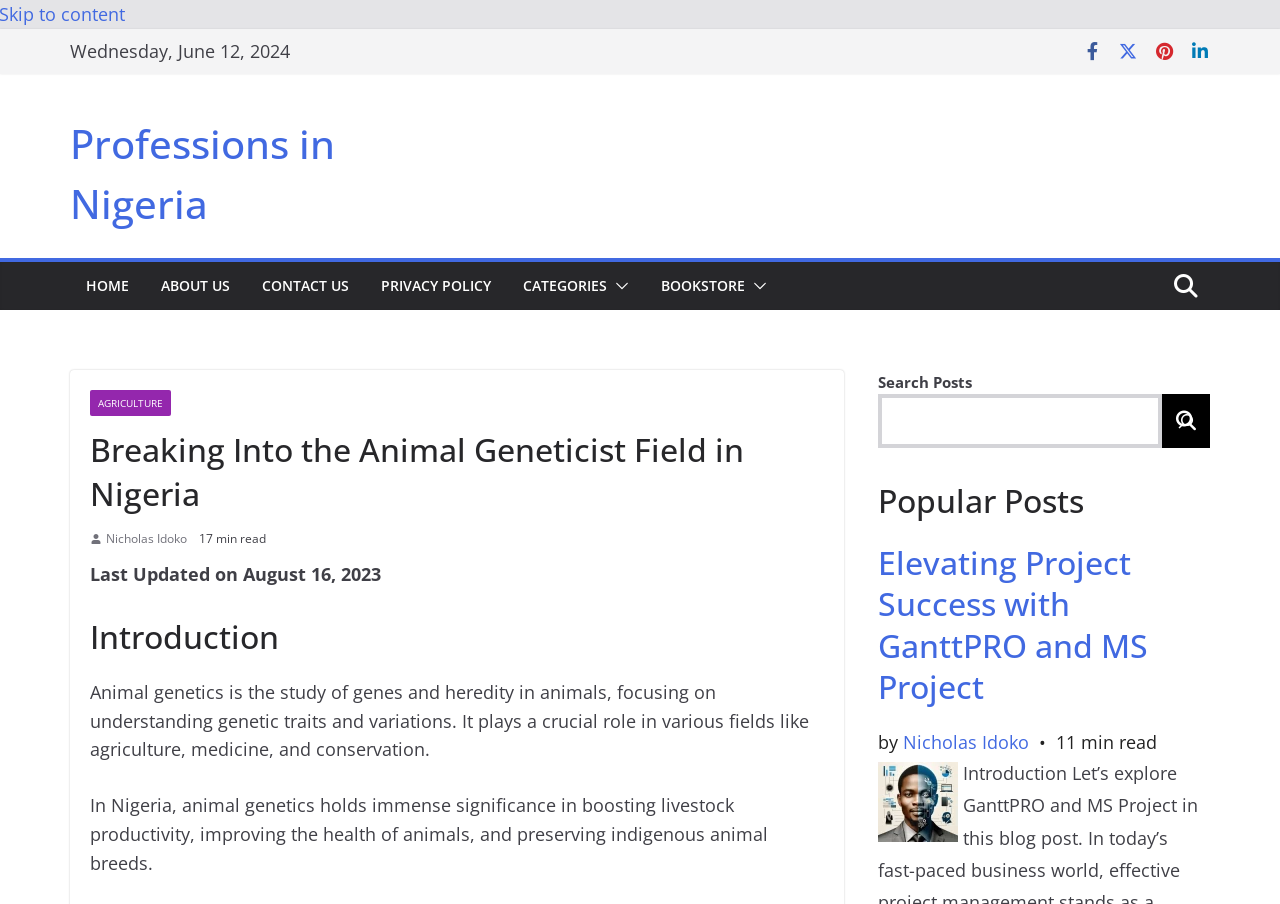Based on the element description: "Bookstore", identify the bounding box coordinates for this UI element. The coordinates must be four float numbers between 0 and 1, listed as [left, top, right, bottom].

[0.516, 0.3, 0.582, 0.331]